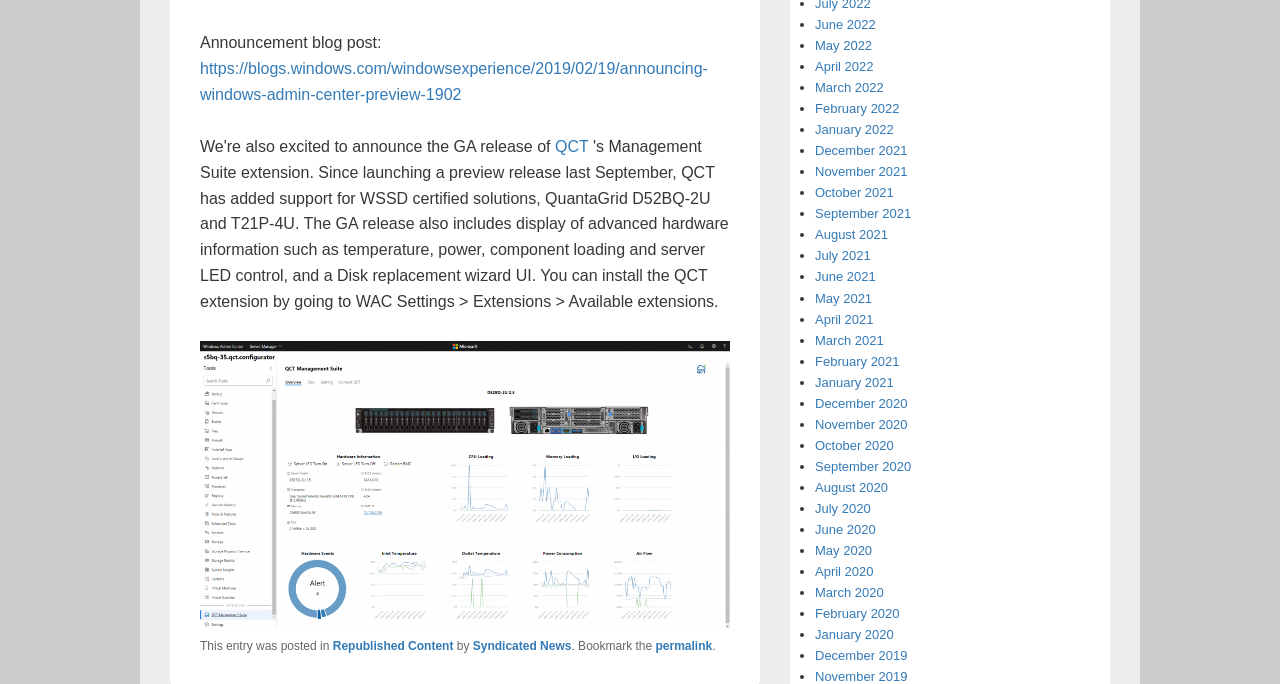What is the topic of the announcement blog post?
Carefully analyze the image and provide a detailed answer to the question.

The topic of the announcement blog post can be determined by reading the text 'Announcement blog post:' followed by a link to 'https://blogs.windows.com/windowsexperience/2019/02/19/announcing-windows-admin-center-preview-1902', which indicates that the blog post is about Windows Admin Center Preview 1902.